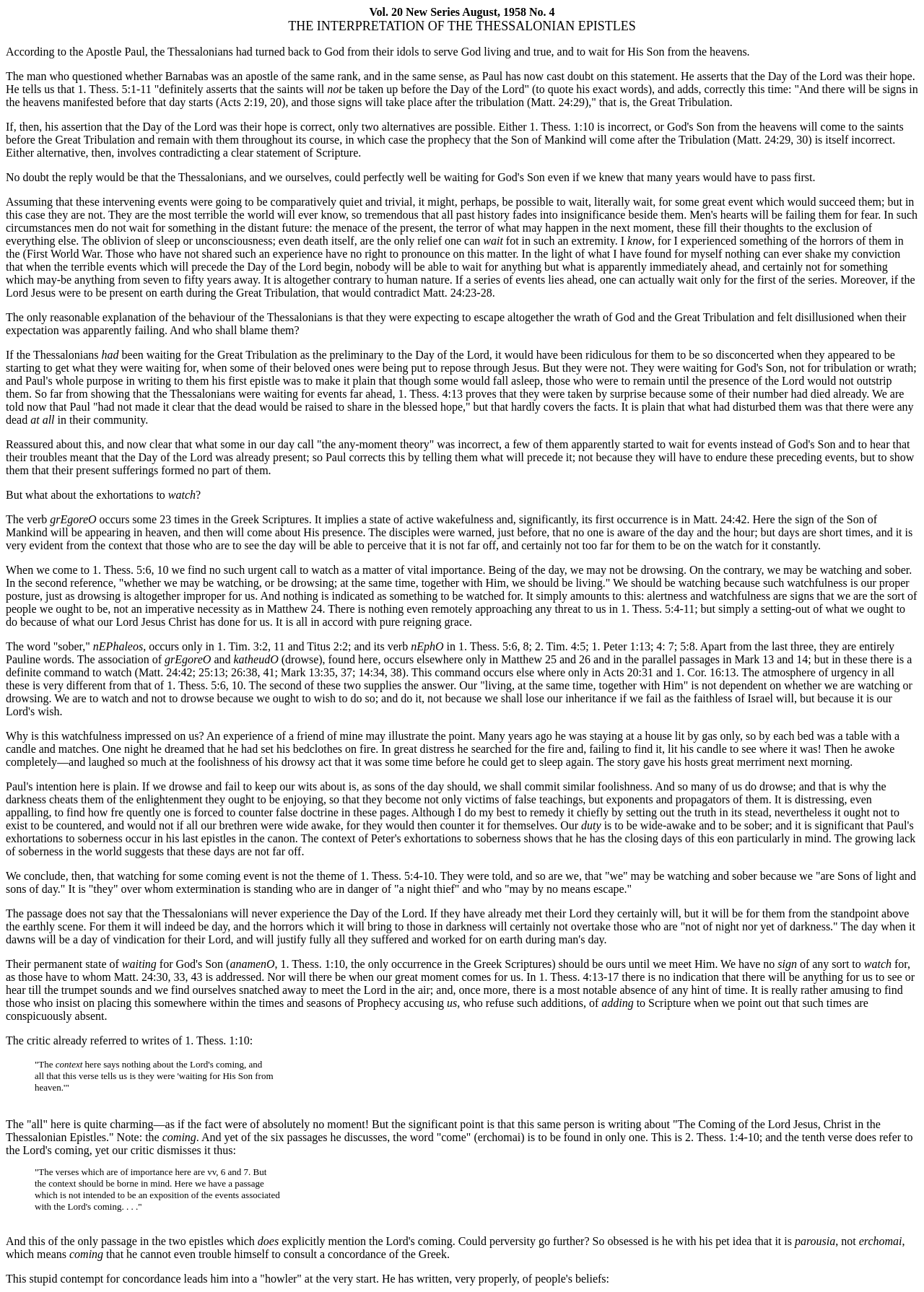Explain the features and main sections of the webpage comprehensively.

This webpage appears to be a religious article or essay that discusses the interpretation of the Thessalonian Epistles, specifically 1 Thessalonians 4:13-17 and 5:1-11. The text is dense and scholarly, with many references to biblical passages and Greek words.

At the top of the page, there is a title "Vol. 20 New Series August, 1958 No. 4" and a subtitle "THE INTERPRETATION OF THE THESSALONIAN EPISTLES". Below this, there is a brief introduction that sets the context for the discussion.

The main body of the text is divided into several sections, each addressing a specific aspect of the Thessalonian Epistles. The author analyzes the language and meaning of various passages, often comparing different translations and interpretations. There are also references to other biblical passages and theological concepts.

Throughout the text, there are many quotes from the Bible, which are set apart from the main text. The author also engages in a critical discussion with other scholars and their interpretations, sometimes using strong language to express disagreement.

The text is quite long and dense, with many complex sentences and technical terms. It appears to be written for an audience with a strong background in biblical studies and theology.